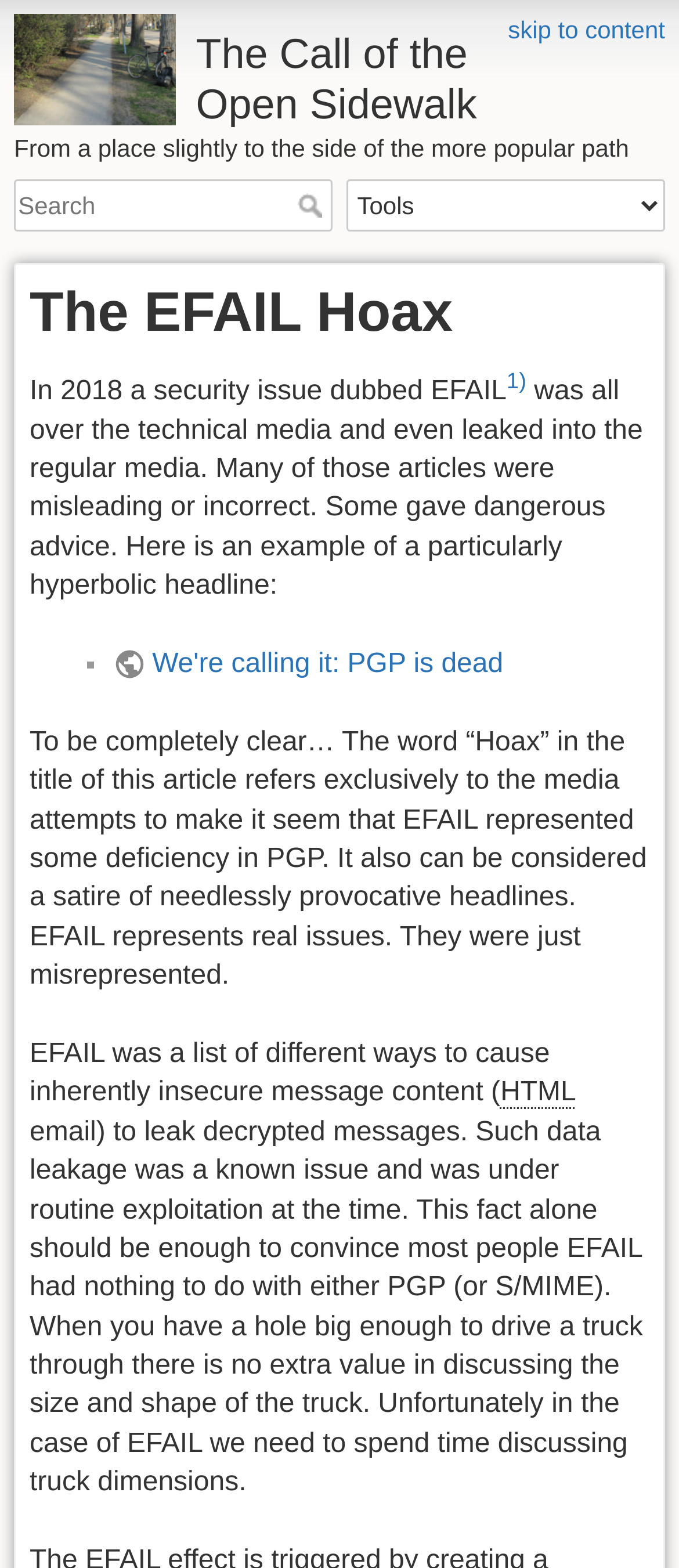Find the bounding box coordinates of the UI element according to this description: "parent_node: Search name="q" placeholder="Search" title="[F]"".

[0.021, 0.115, 0.49, 0.147]